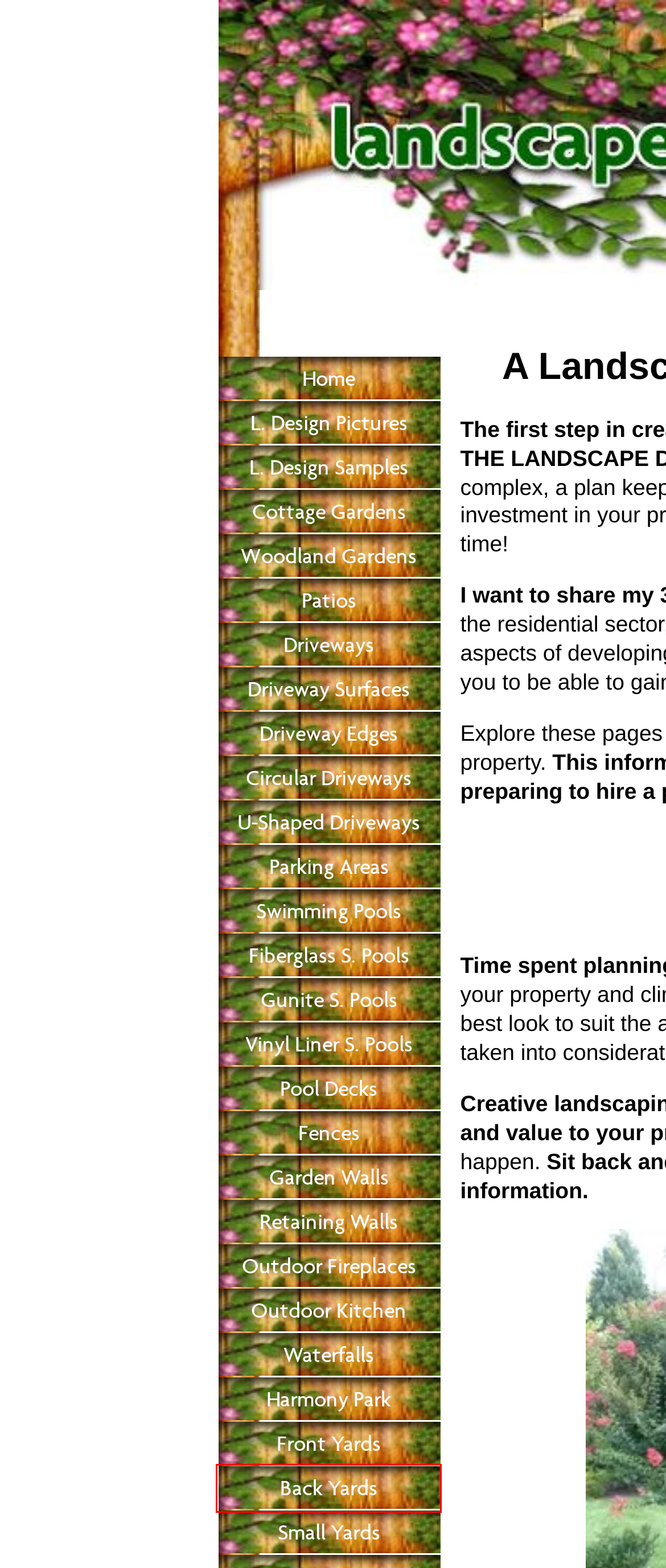You are given a webpage screenshot where a red bounding box highlights an element. Determine the most fitting webpage description for the new page that loads after clicking the element within the red bounding box. Here are the candidates:
A. Patios Make Being Outside Easy!
B. Vinyl Liner Swimming Pools Are Affordable and Strong!
C. Beautiful Back Yards!
D. The Driveway is the Backbone of your Landscape Design
E. Garden Walls Make Beautiful Outdoor Rooms
F. Outdoor Fireplaces Add Warmth and Excitement to Your Home!
G. Gunite Concrete Swimming Pools are Considered the Finest!
H. Woodland Gardens are Undercover!

C